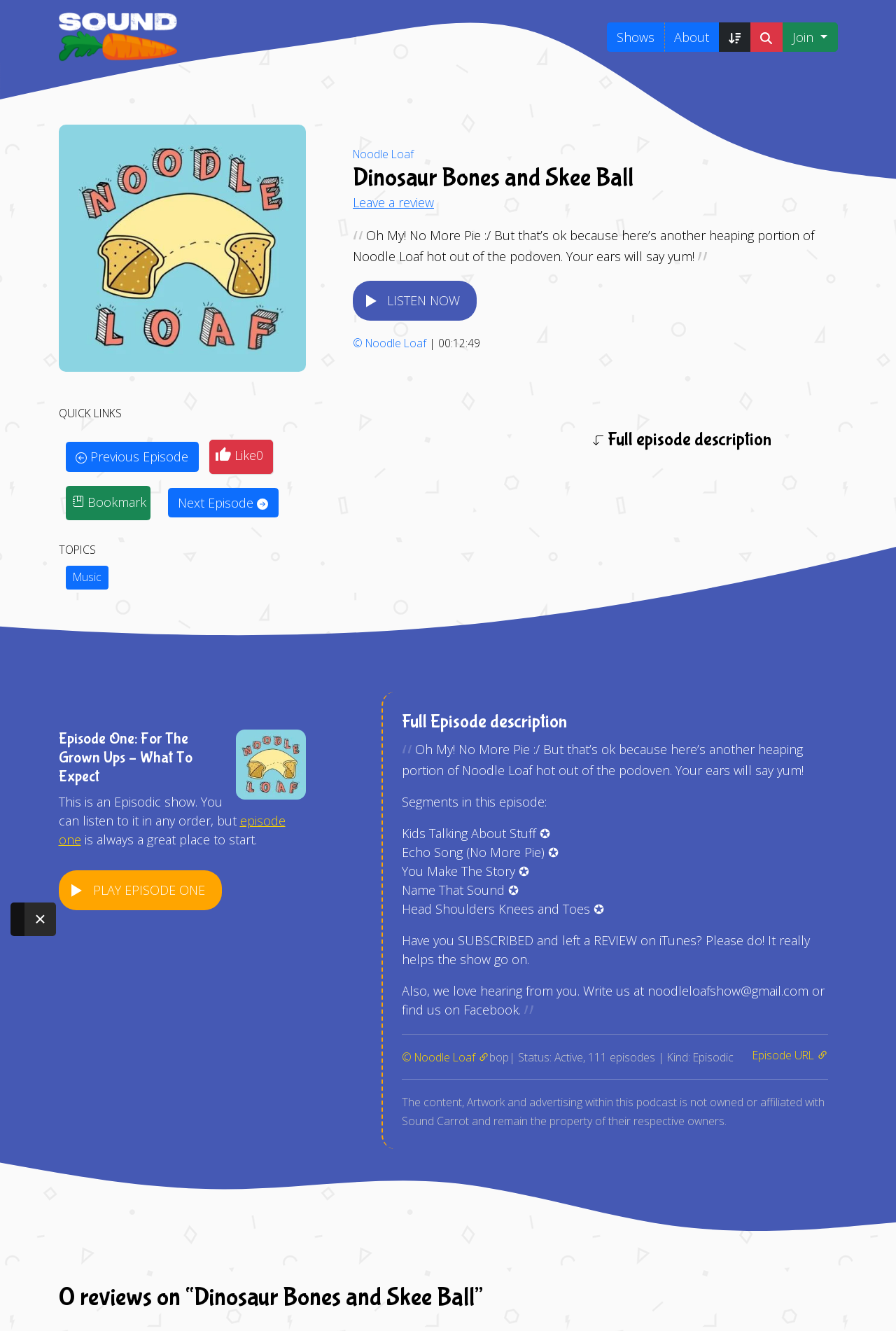Given the description "Play EPISODE ONE", determine the bounding box of the corresponding UI element.

[0.096, 0.658, 0.236, 0.68]